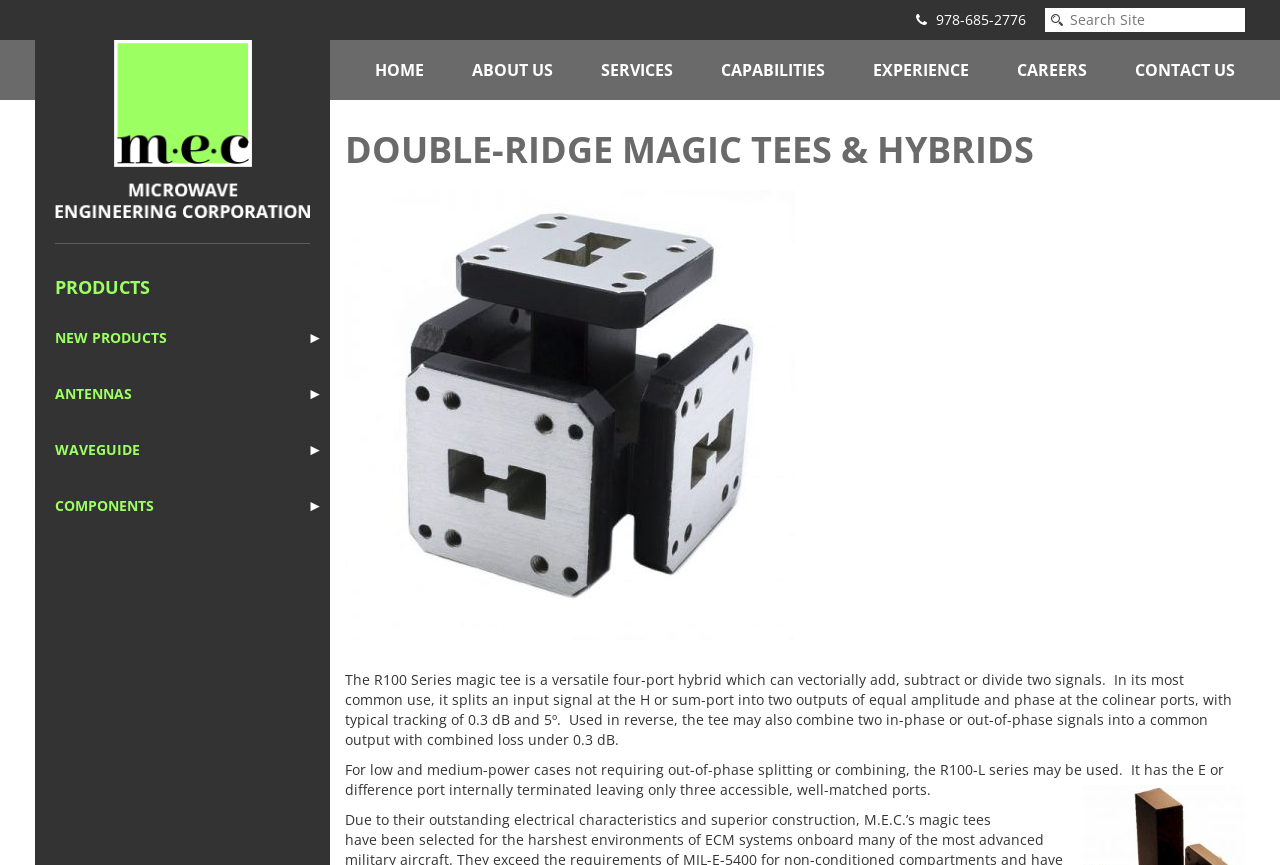Predict the bounding box for the UI component with the following description: "Double-Ridge Magic Tees & Hybrids".

[0.27, 0.145, 0.808, 0.201]